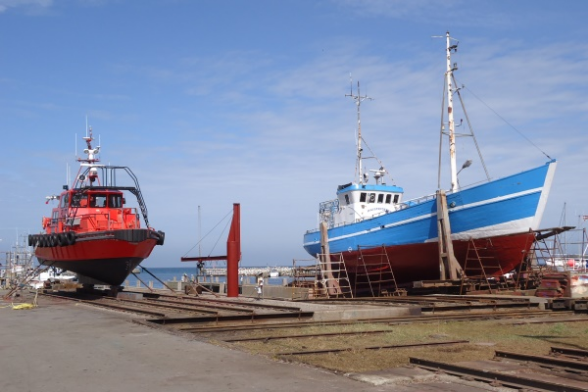Use a single word or phrase to answer the question:
What is the background of the scene?

Clear blue sky with clouds